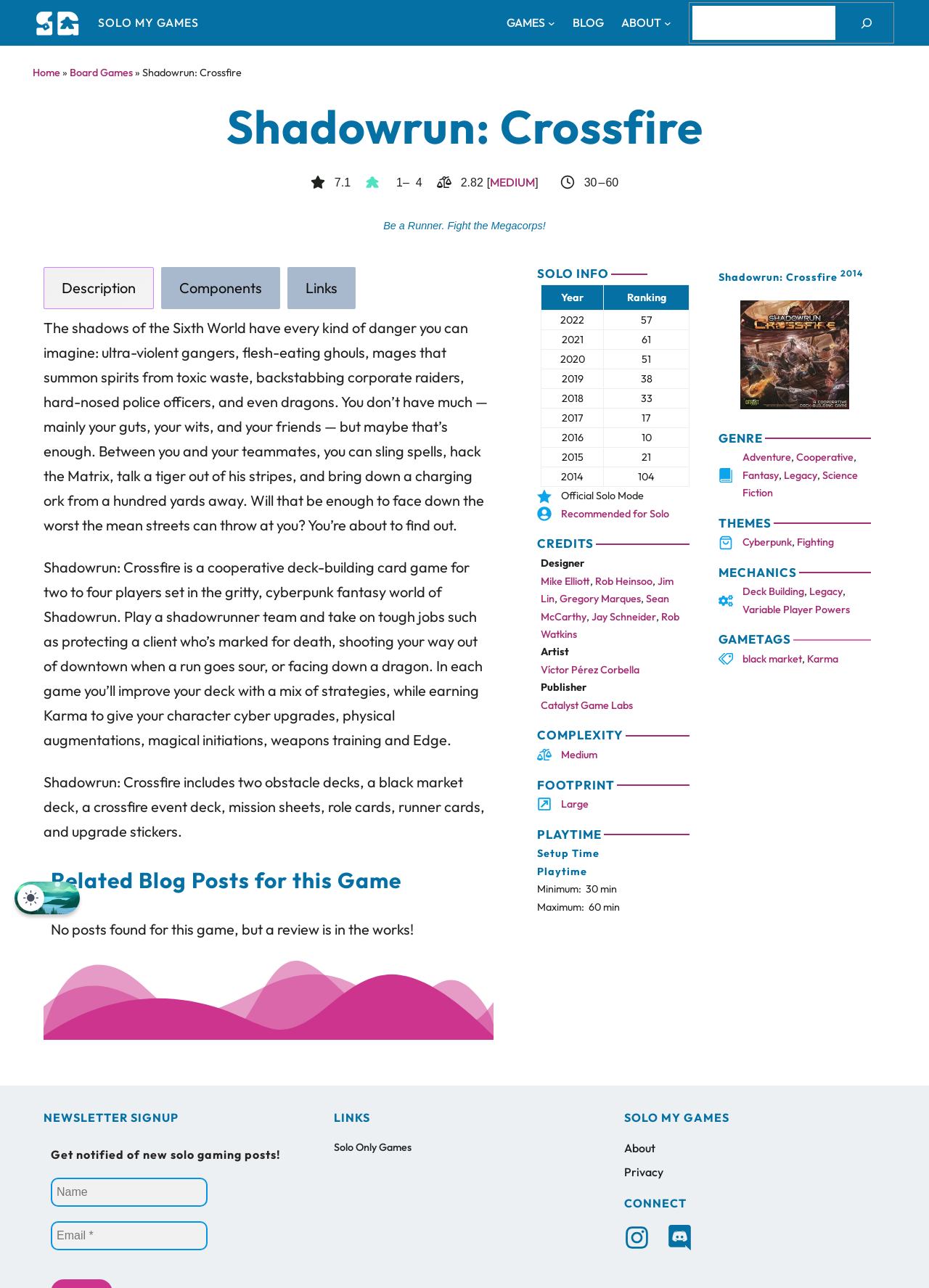What is the theme of the game?
Please provide a comprehensive answer based on the details in the screenshot.

The theme of the game can be inferred from the description of the game, which mentions a gritty, cyberpunk fantasy world, indicating that the game is set in a futuristic, high-tech world with fantasy elements.